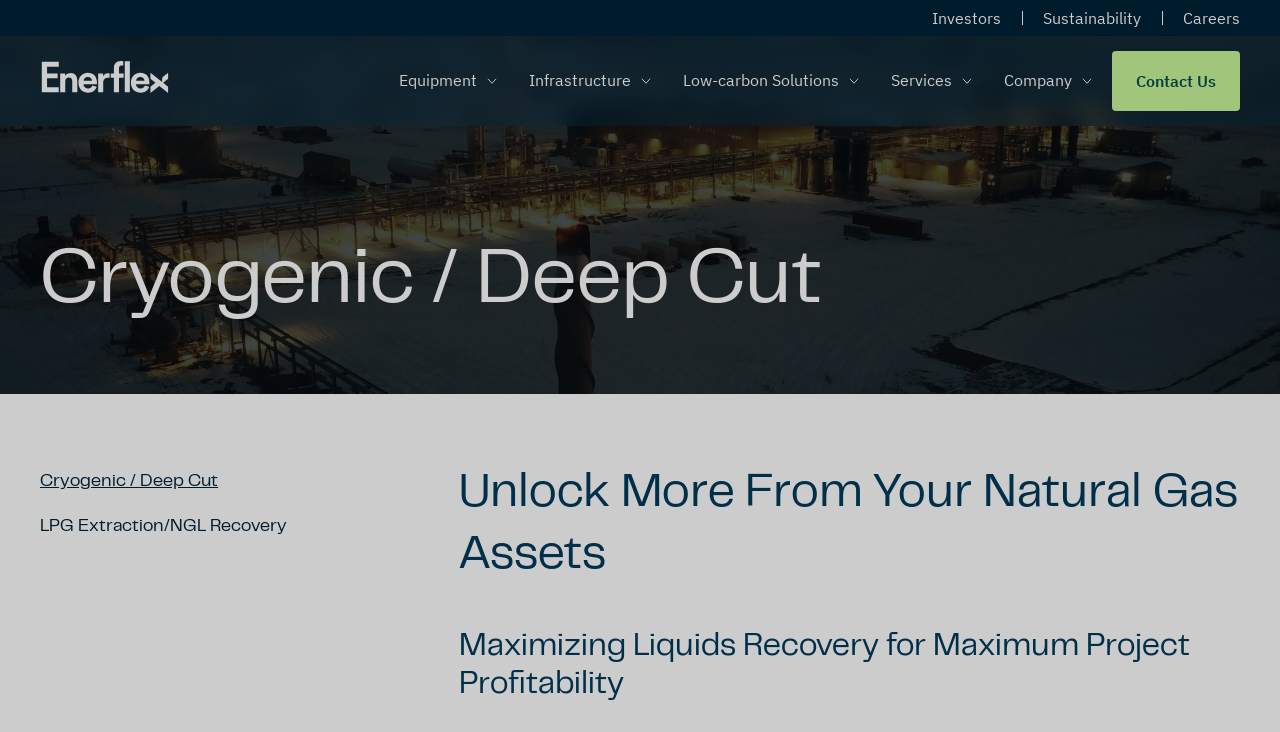Determine the bounding box coordinates of the target area to click to execute the following instruction: "Contact Us."

[0.869, 0.07, 0.969, 0.152]